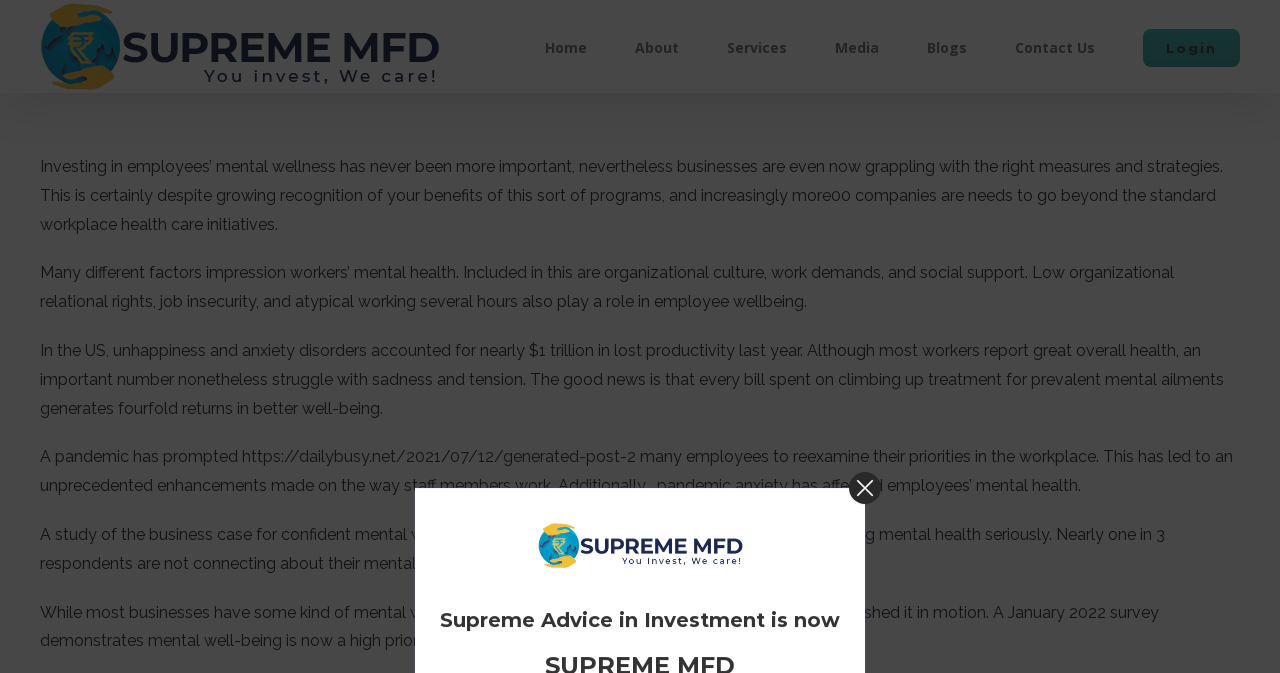Use a single word or phrase to answer the question: How many paragraphs of text are there?

5